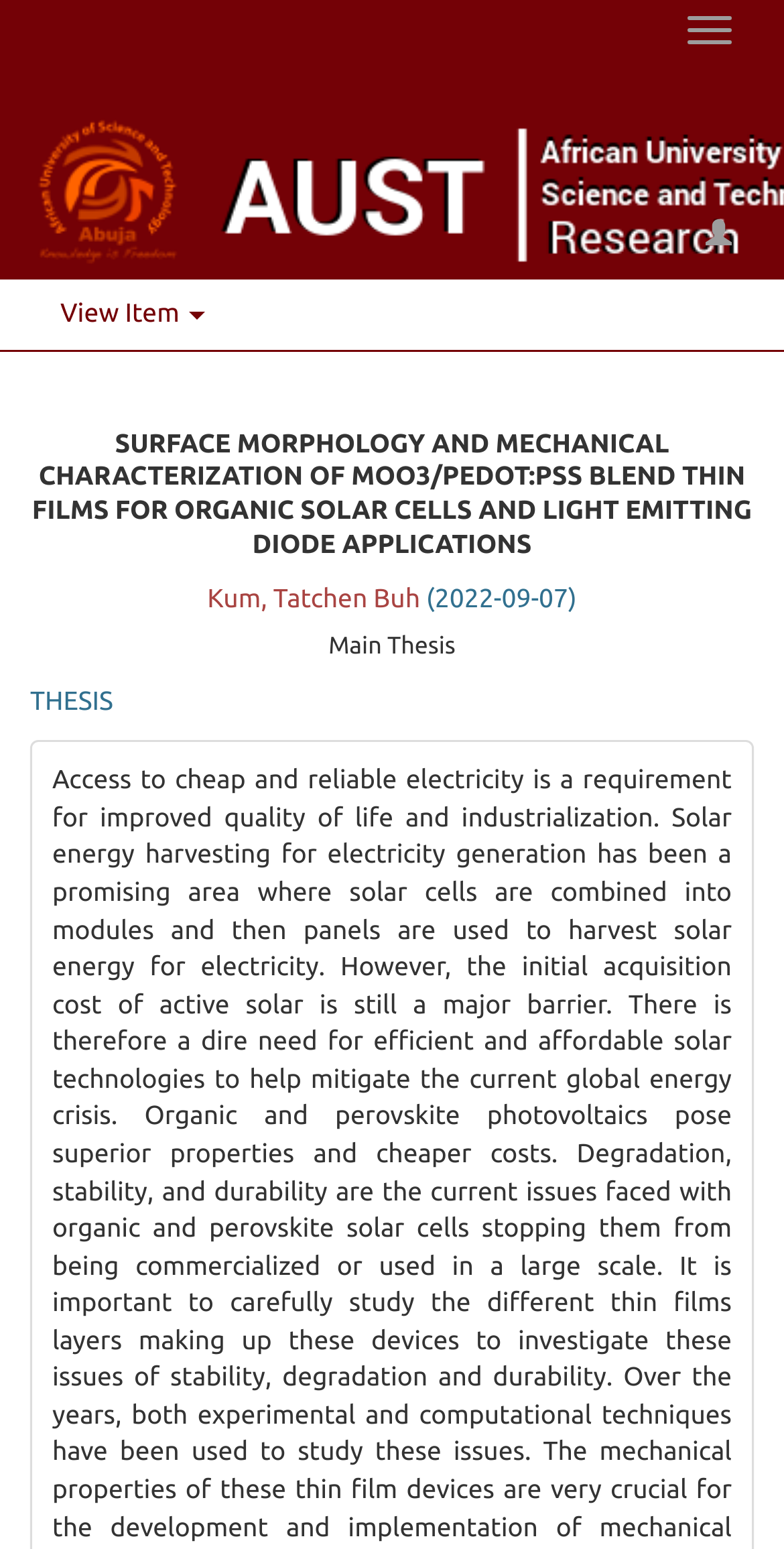Determine the primary headline of the webpage.

SURFACE MORPHOLOGY AND MECHANICAL CHARACTERIZATION OF MOO3/PEDOT:PSS BLEND THIN FILMS FOR ORGANIC SOLAR CELLS AND LIGHT EMITTING DIODE APPLICATIONS